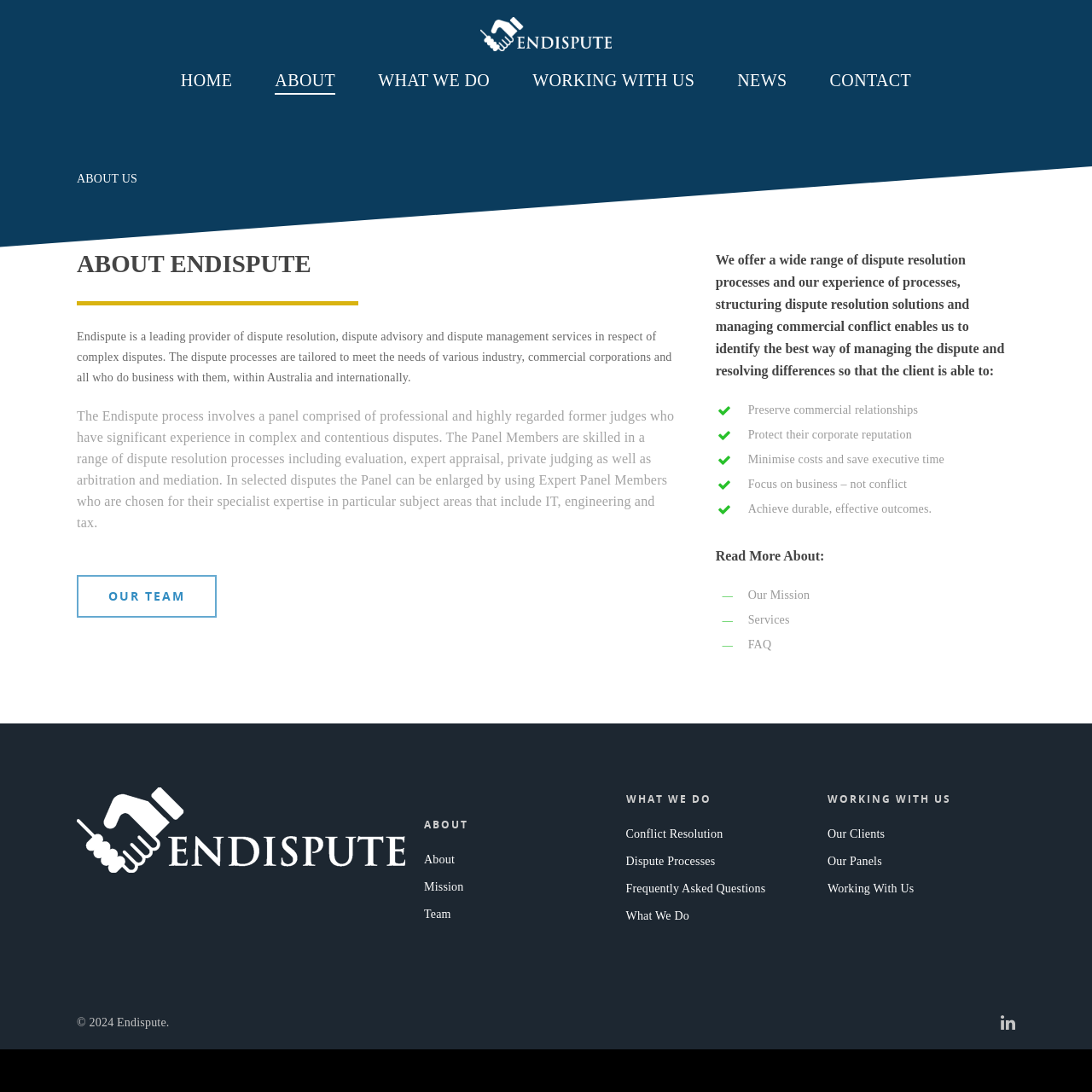Determine the bounding box coordinates of the clickable area required to perform the following instruction: "Go to the home page". The coordinates should be represented as four float numbers between 0 and 1: [left, top, right, bottom].

[0.165, 0.062, 0.213, 0.1]